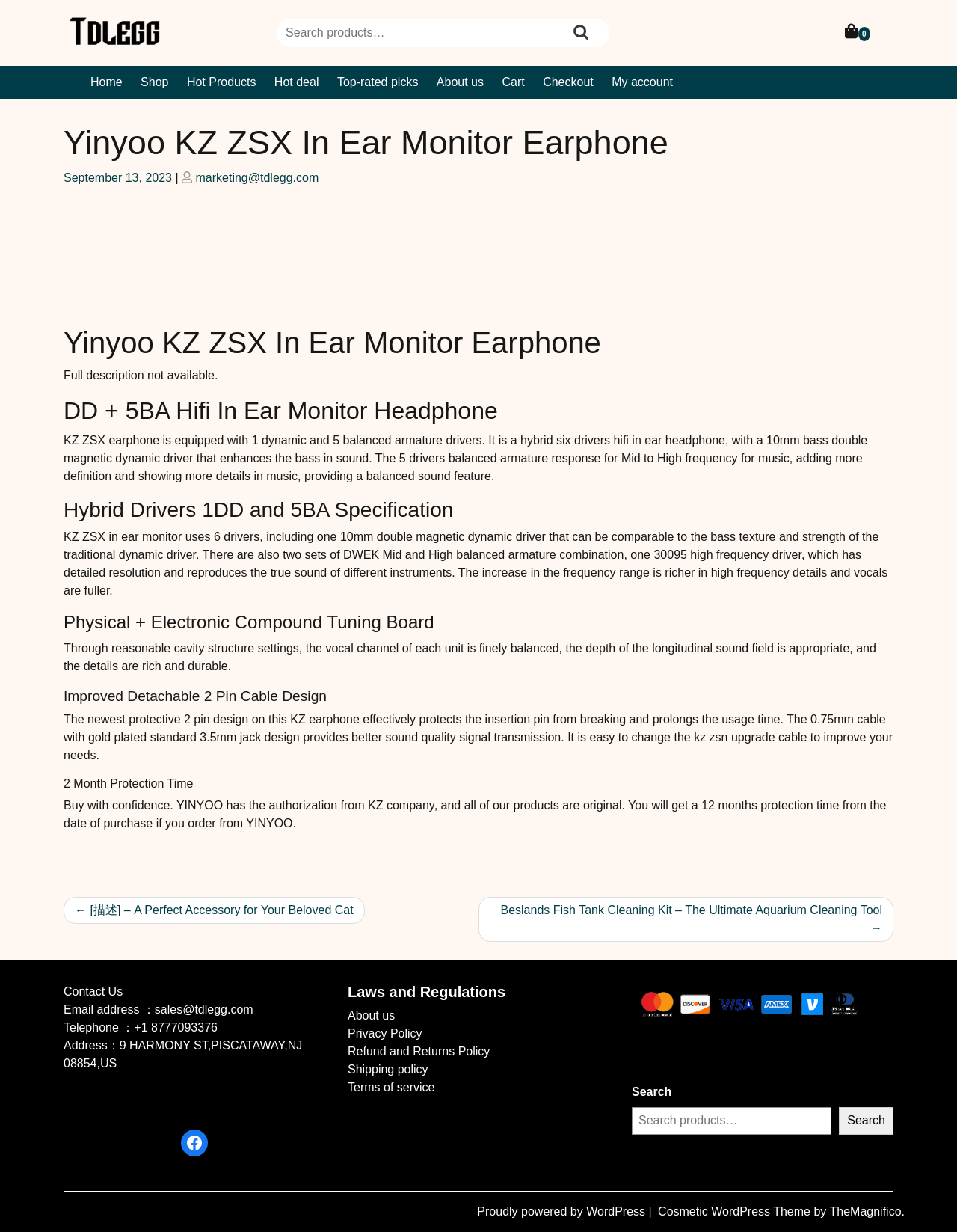Identify the first-level heading on the webpage and generate its text content.

Yinyoo KZ ZSX In Ear Monitor Earphone